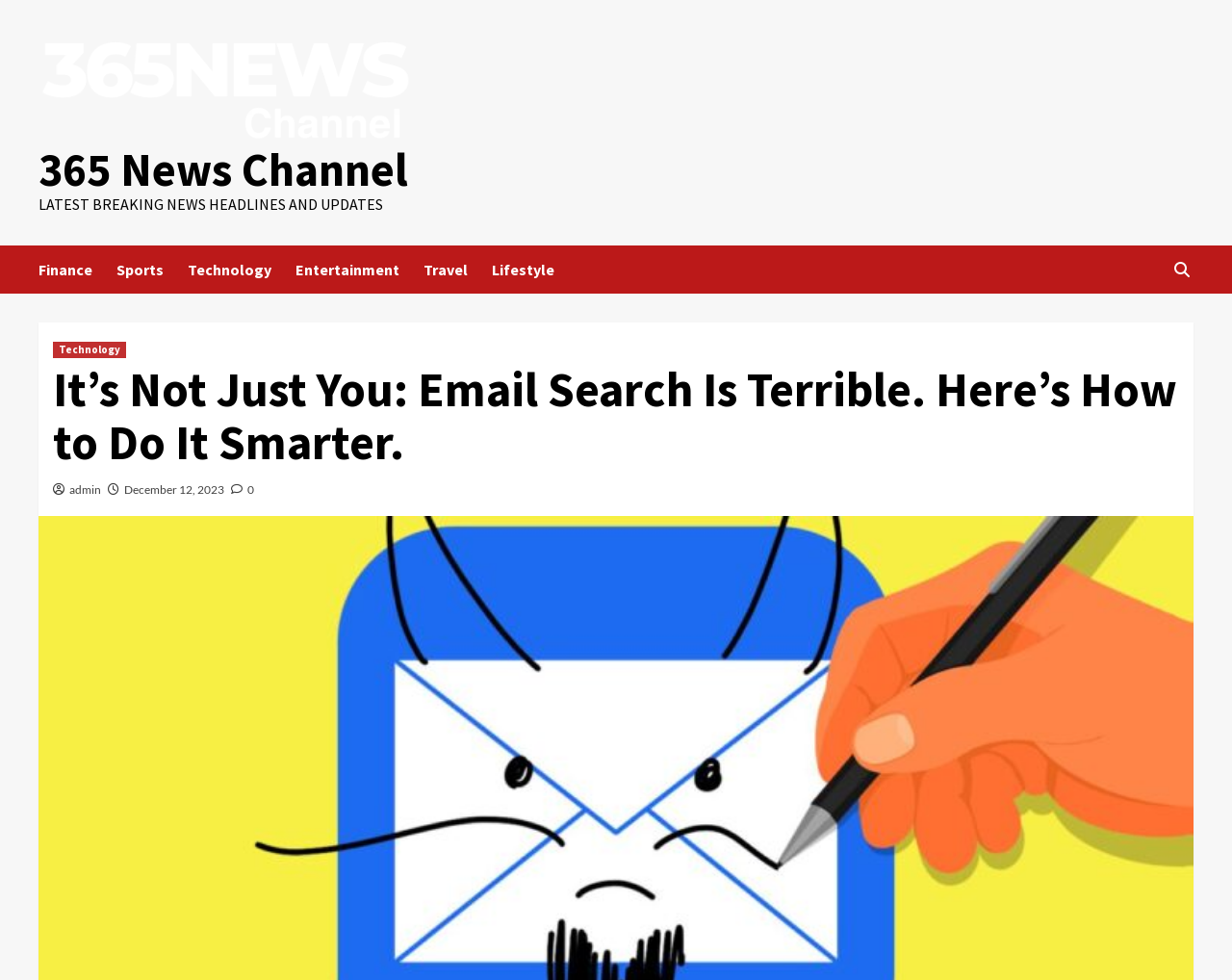Identify the bounding box coordinates for the region to click in order to carry out this instruction: "browse Finance news". Provide the coordinates using four float numbers between 0 and 1, formatted as [left, top, right, bottom].

[0.031, 0.251, 0.095, 0.3]